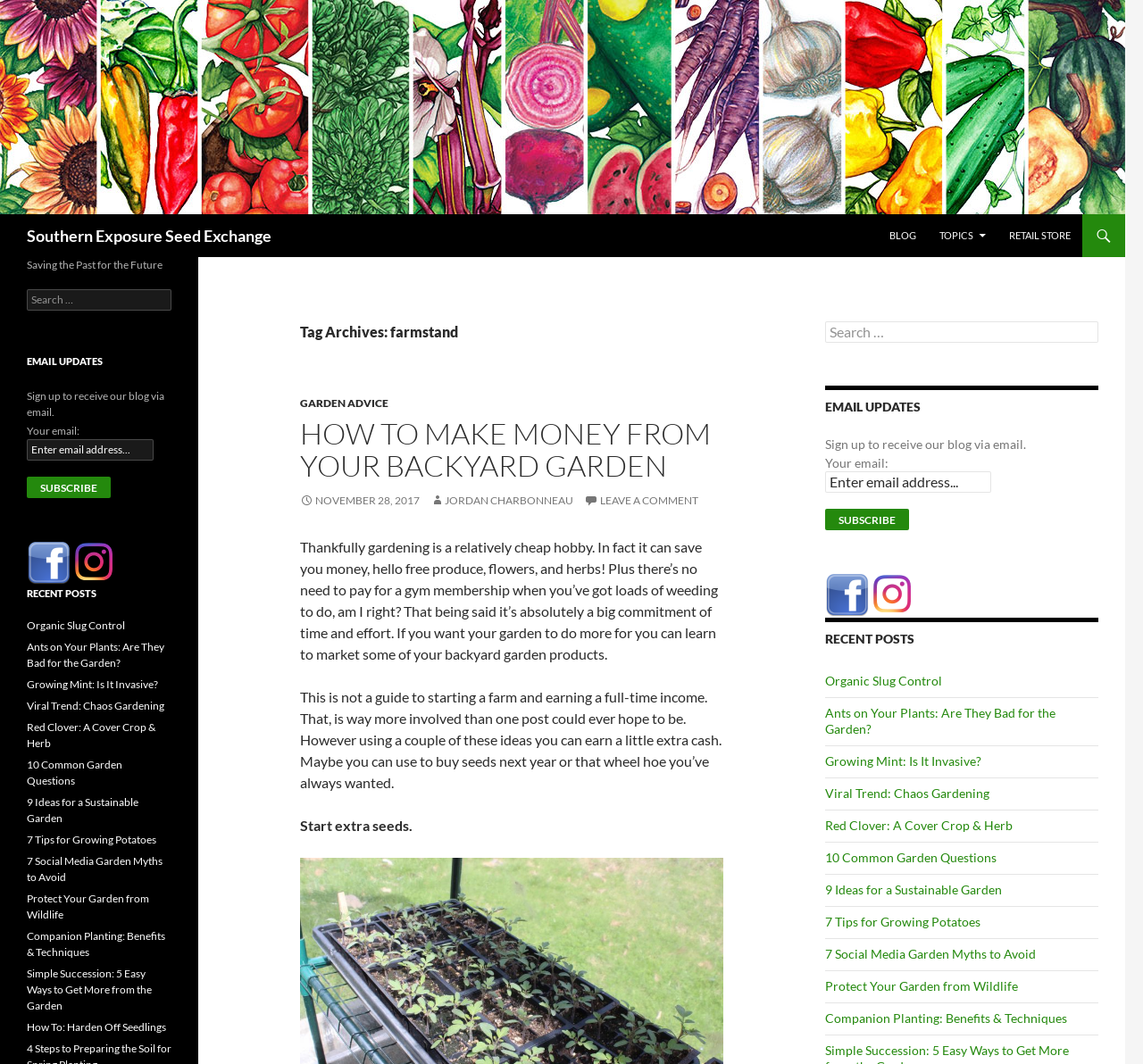Can you provide the bounding box coordinates for the element that should be clicked to implement the instruction: "Learn about companion planting"?

[0.722, 0.95, 0.934, 0.964]